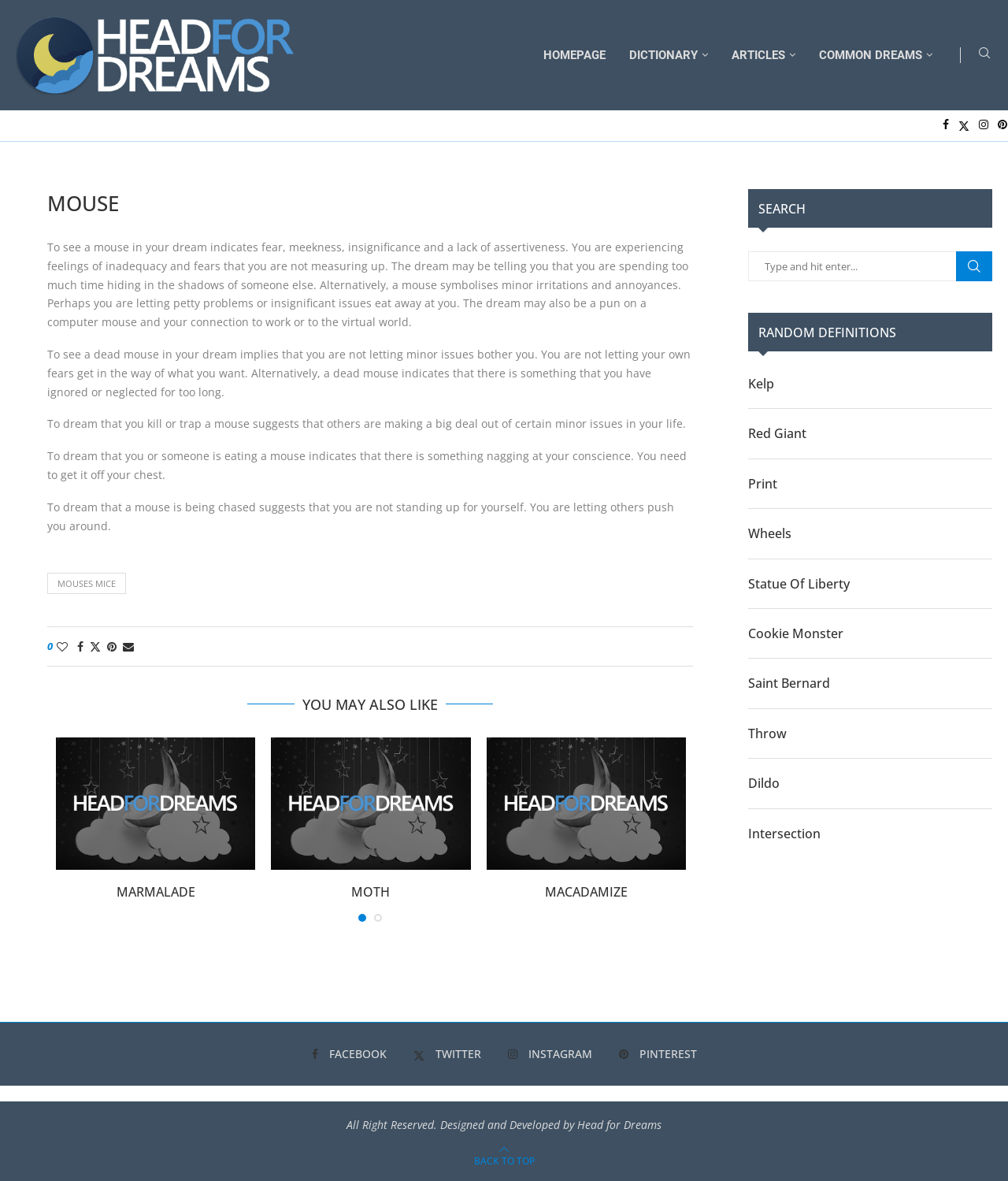Please reply with a single word or brief phrase to the question: 
What does seeing a mouse in your dream indicate?

Fear, meekness, insignificance